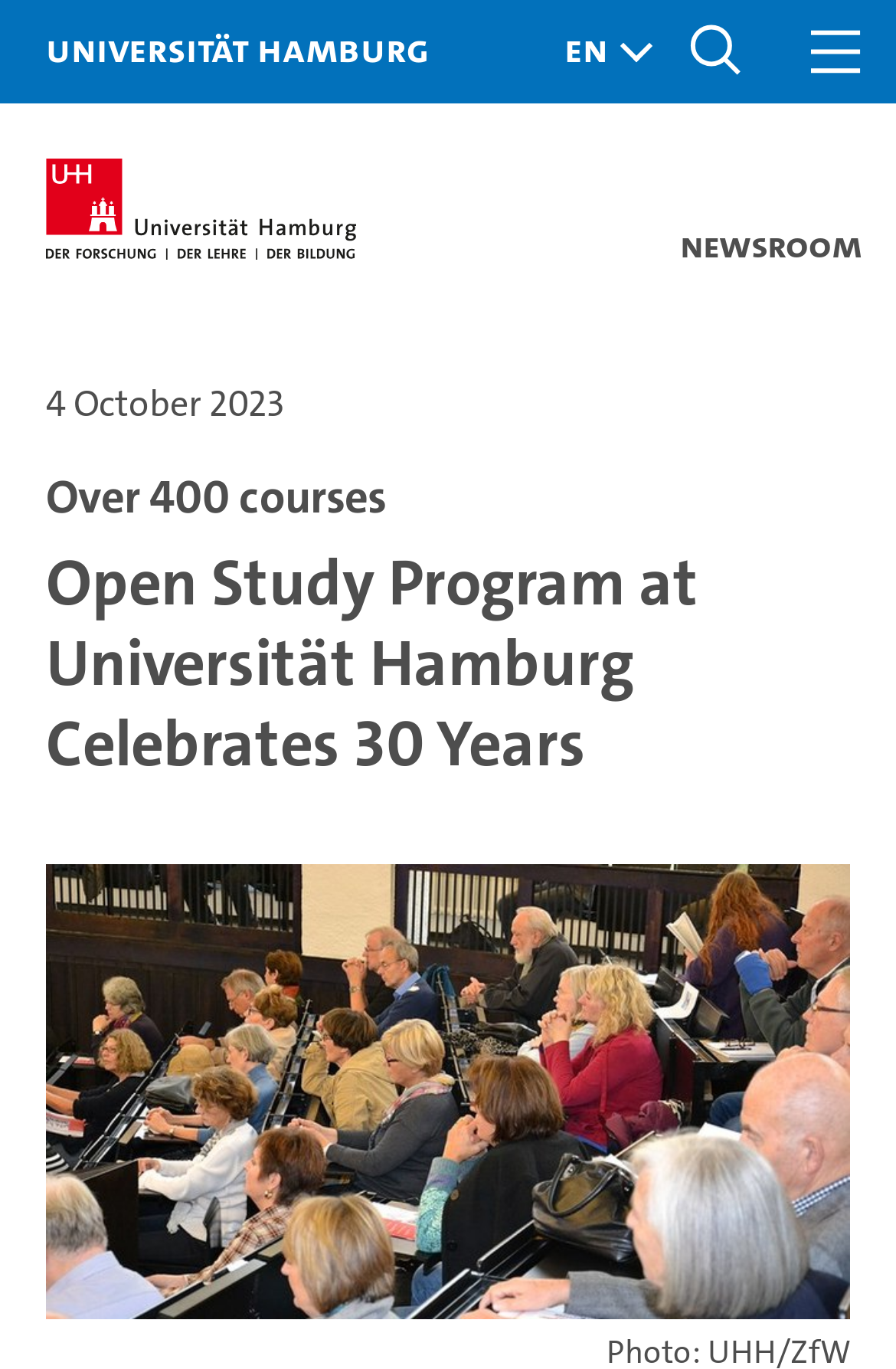Provide the bounding box coordinates for the UI element described in this sentence: "Universität Hamburg". The coordinates should be four float values between 0 and 1, i.e., [left, top, right, bottom].

[0.051, 0.0, 0.479, 0.076]